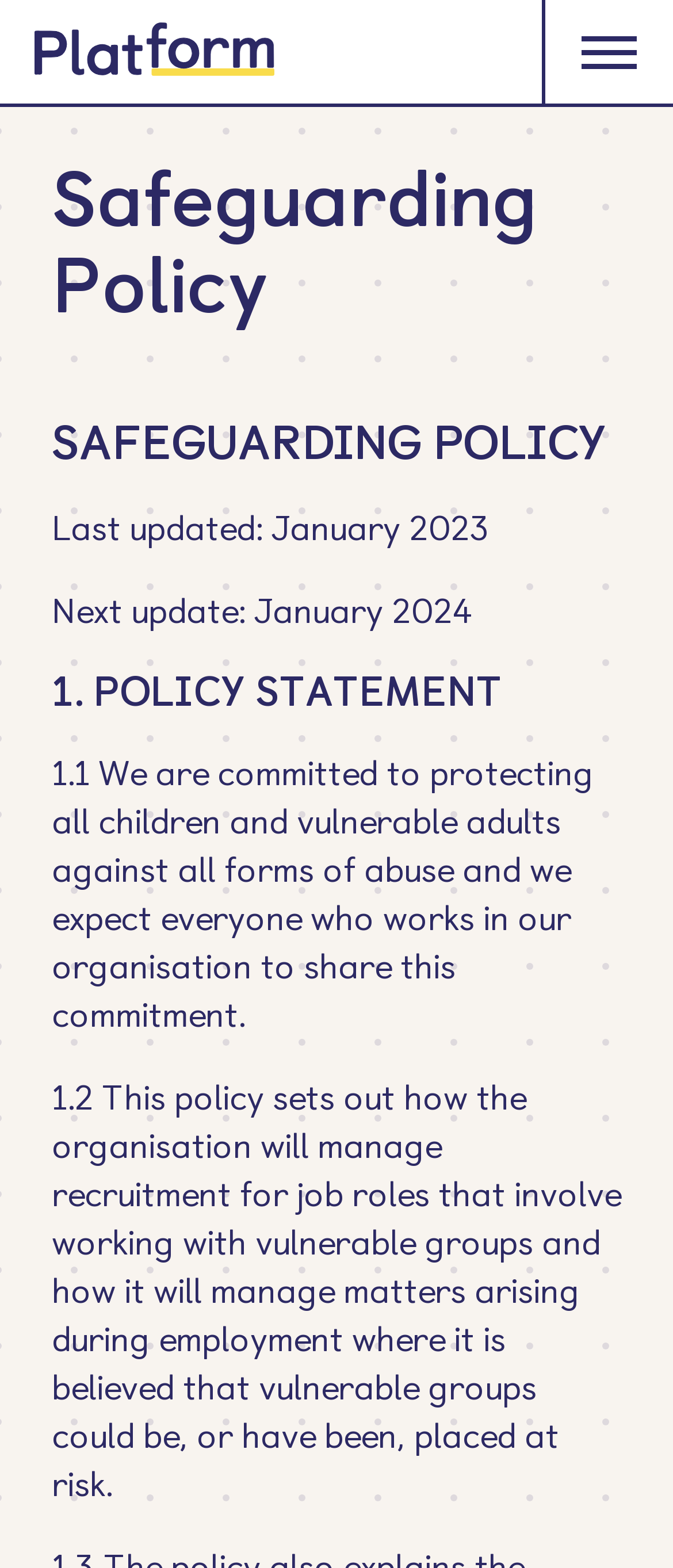What is the current update period?
Look at the screenshot and respond with a single word or phrase.

January 2023 to January 2024